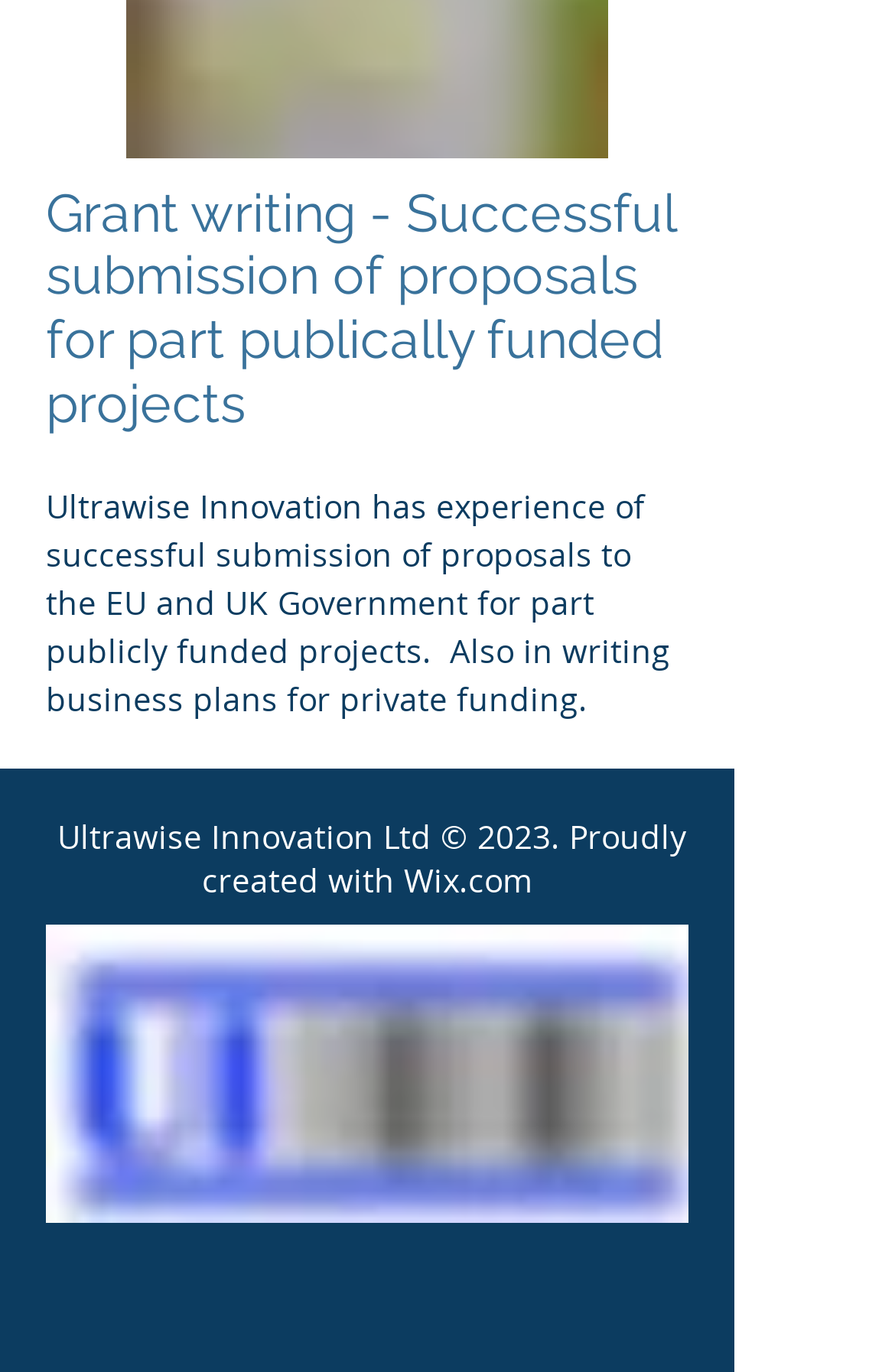Predict the bounding box of the UI element based on this description: "Wix.com".

[0.451, 0.625, 0.595, 0.657]